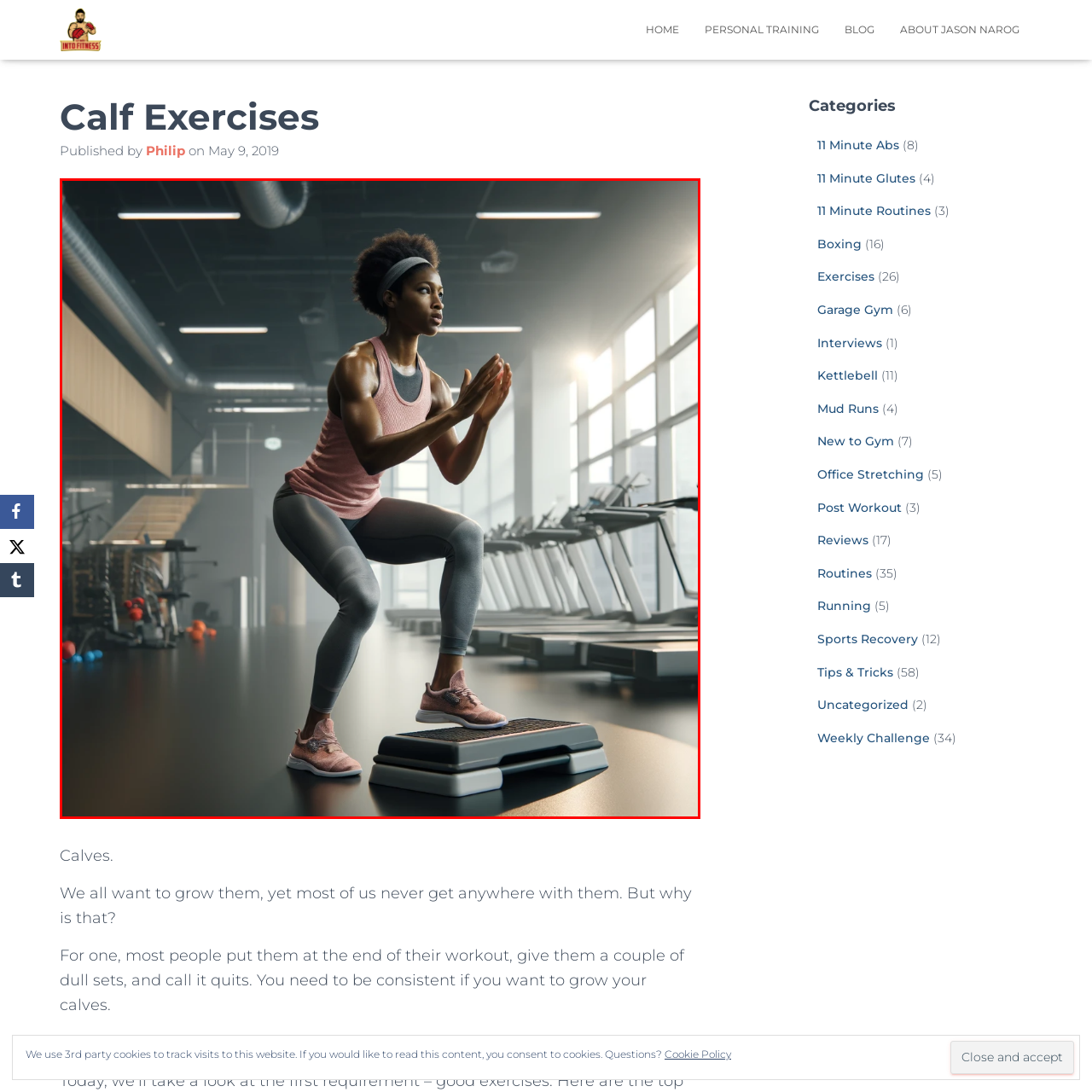Analyze and describe the image content within the red perimeter in detail.

In a modern fitness studio filled with natural light, a woman is captured mid-exercise, embodying strength and focus. She is performing a squat on a step platform, showcasing her athletic form in a fitted pink tank top and gray leggings. Her determined expression highlights her commitment to fitness, as she balances on the platform, ready to engage her calves effectively. The gym's sleek background, with treadmills lined against the windows and exercise equipment scattered, emphasizes the dynamic environment of fitness training. This image exemplifies the essence of calf exercises, encouraging viewers to prioritize their leg workouts for optimal strength and conditioning.